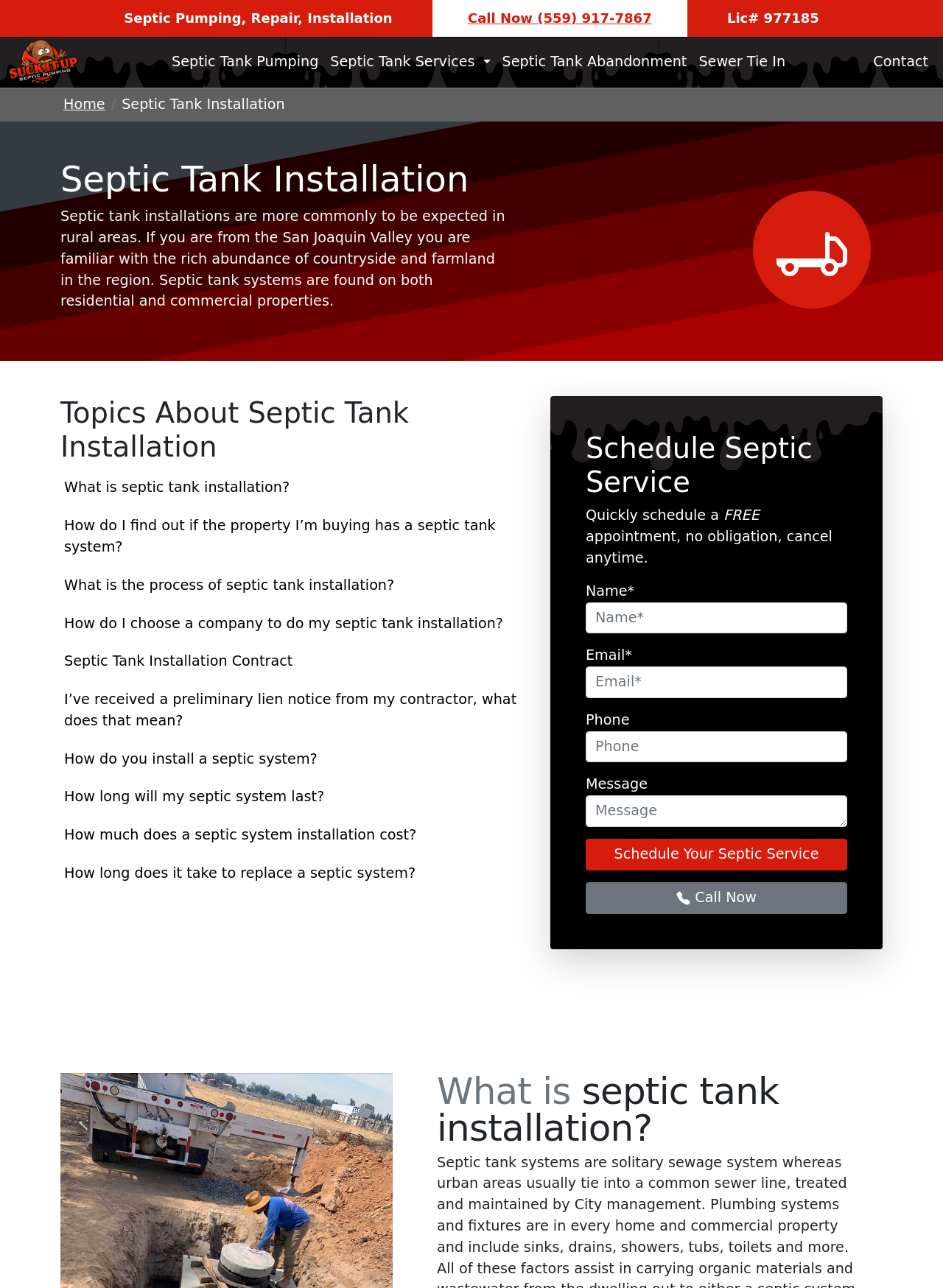Please give a succinct answer using a single word or phrase:
What is the company's phone number?

(559) 917-7867